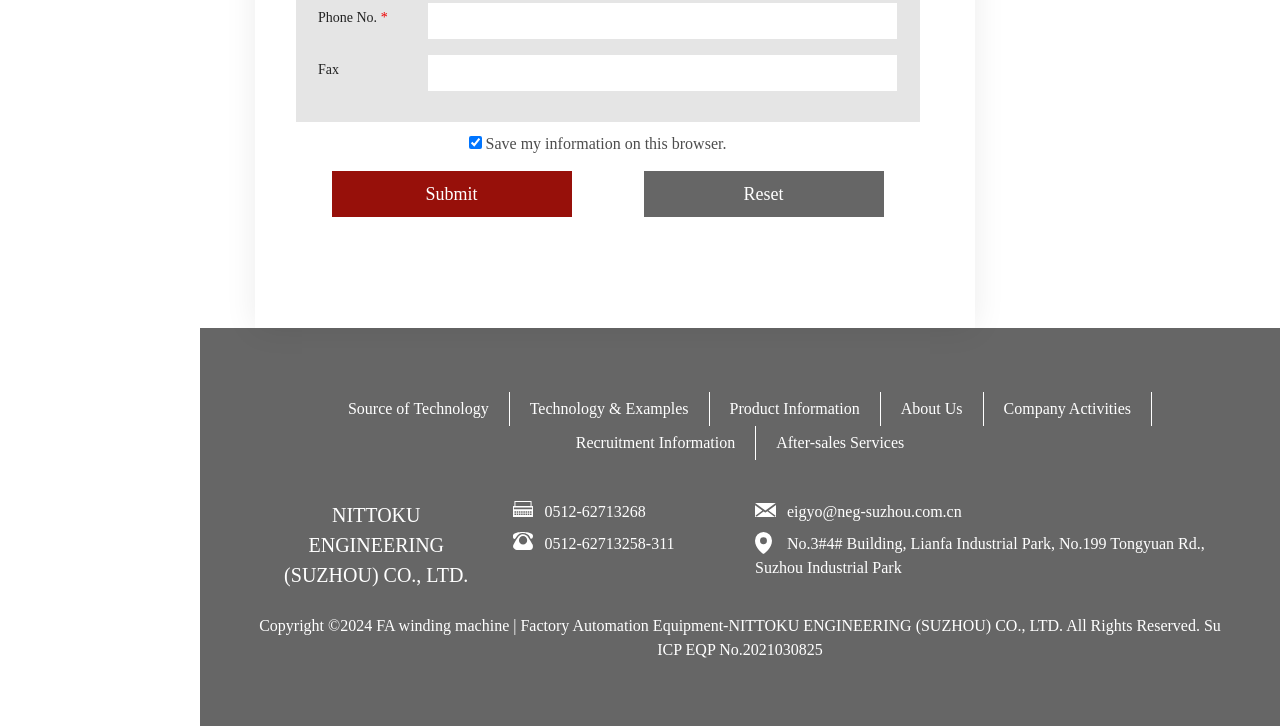Pinpoint the bounding box coordinates of the clickable area needed to execute the instruction: "Click 'Submit'". The coordinates should be specified as four float numbers between 0 and 1, i.e., [left, top, right, bottom].

[0.259, 0.236, 0.446, 0.299]